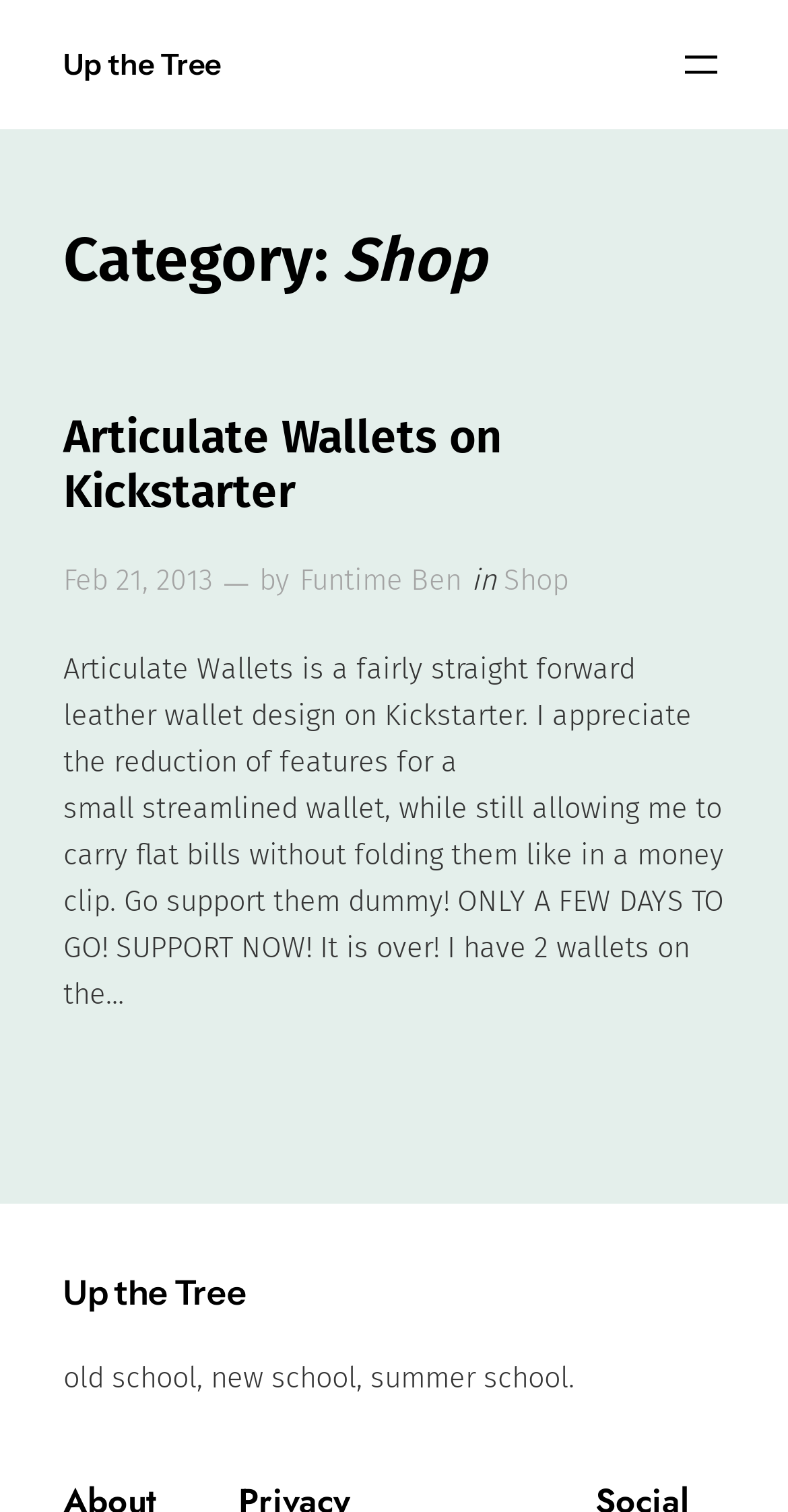How many days were left to support the project?
Respond to the question with a well-detailed and thorough answer.

I found a static text element with the text 'ONLY A FEW DAYS TO GO! SUPPORT NOW!', which indicates that there were only a few days left to support the project when the article was written.